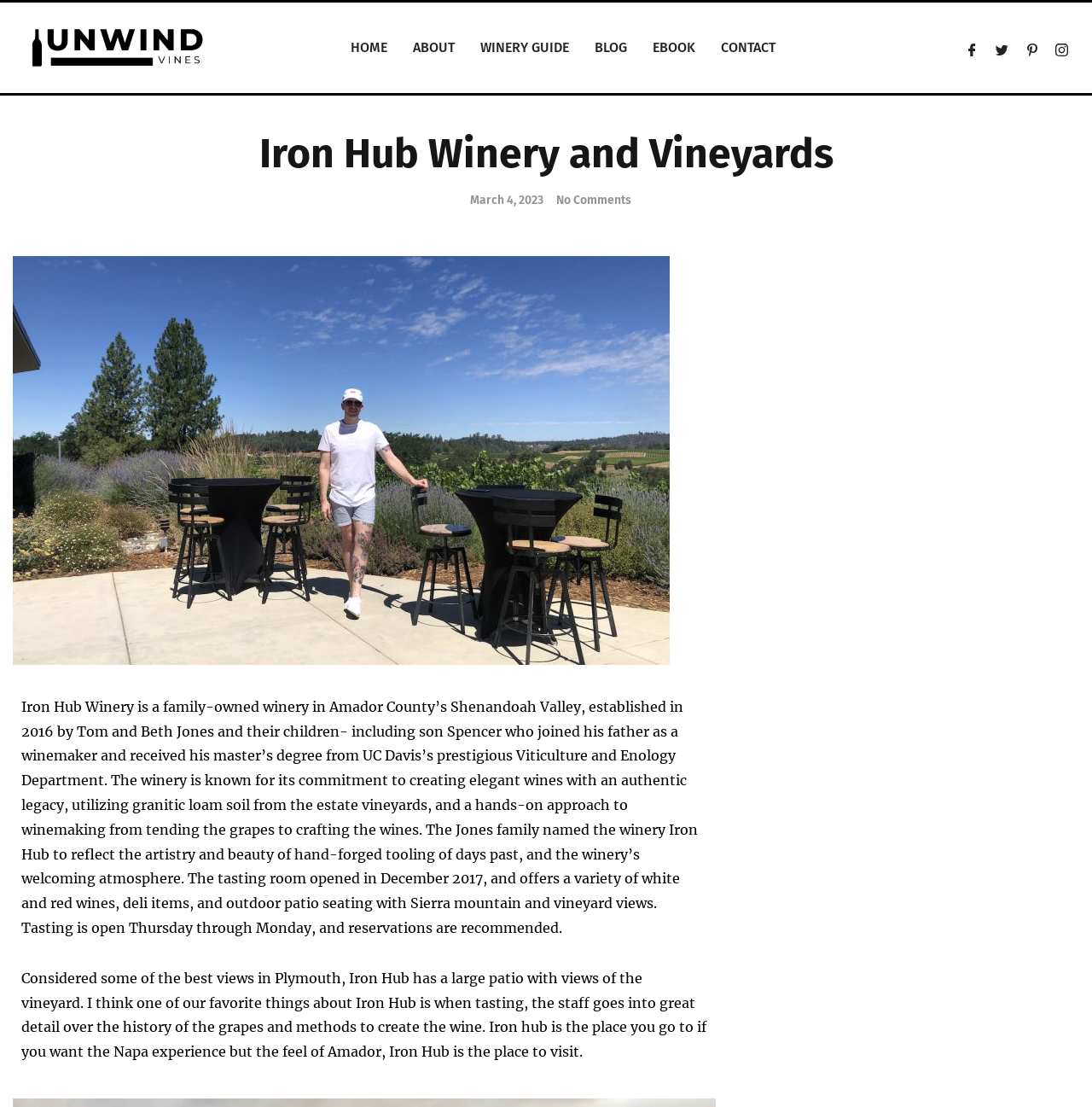Given the element description Winery Guide, identify the bounding box coordinates for the UI element on the webpage screenshot. The format should be (top-left x, top-left y, bottom-right x, bottom-right y), with values between 0 and 1.

[0.44, 0.032, 0.521, 0.055]